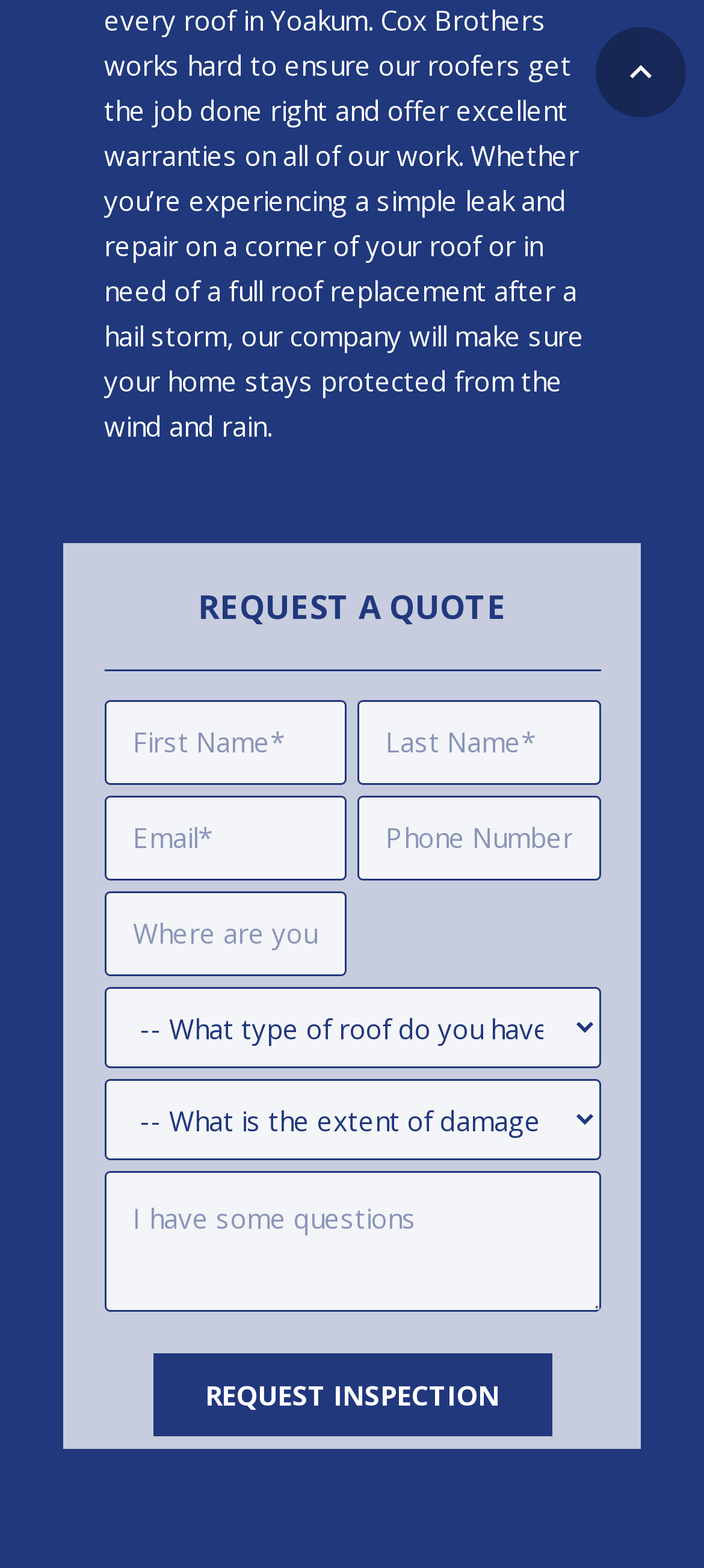Determine the bounding box coordinates for the region that must be clicked to execute the following instruction: "Select an option from the first dropdown".

[0.147, 0.63, 0.853, 0.682]